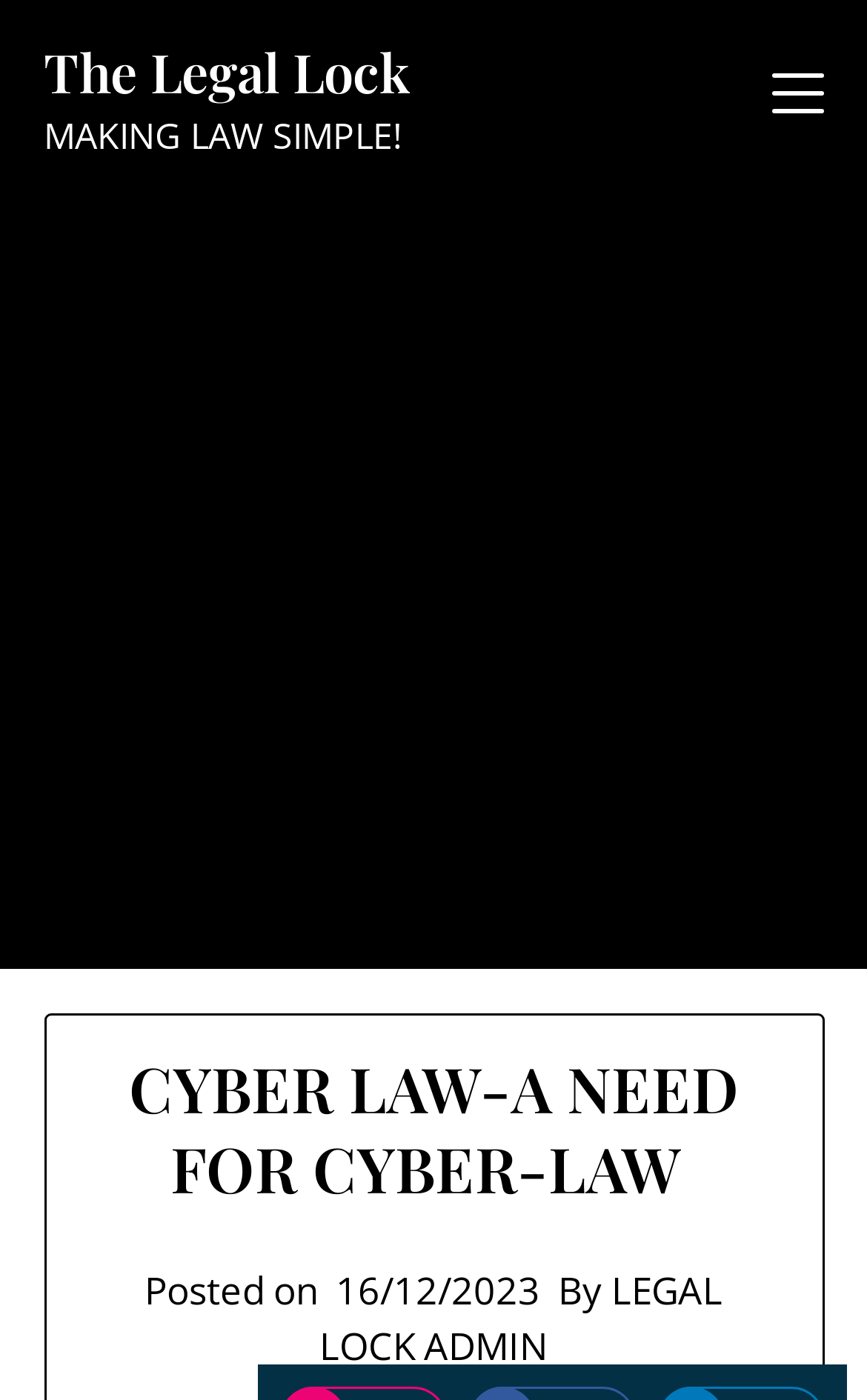Using the webpage screenshot, locate the HTML element that fits the following description and provide its bounding box: "16/12/202316/12/2023".

[0.387, 0.903, 0.623, 0.939]